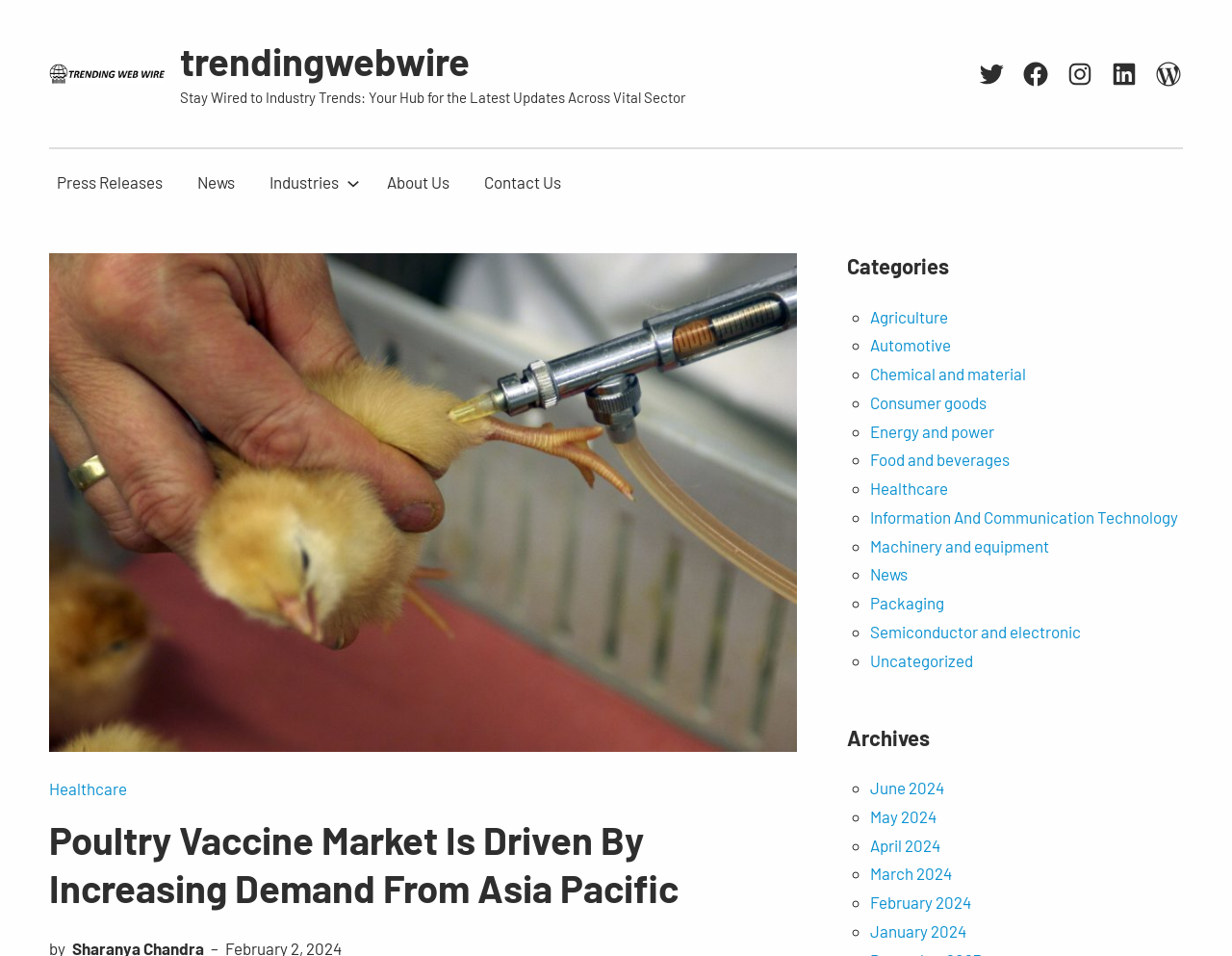How many social media links are present on this webpage?
Utilize the information in the image to give a detailed answer to the question.

The webpage has links to Twitter, Facebook, Instagram, LinkedIn, and WordPress, which are all social media platforms, so there are 5 social media links present on this webpage.